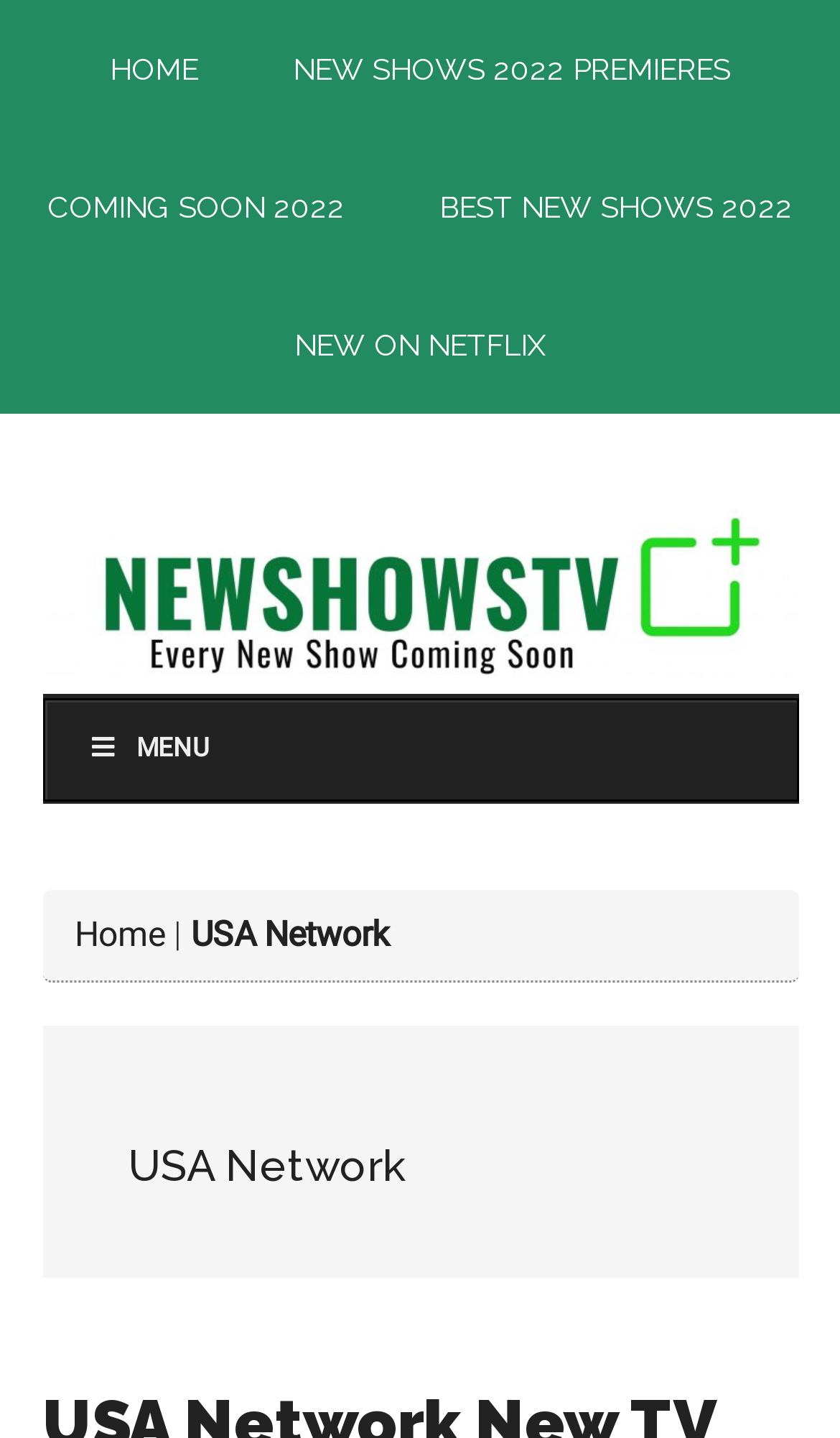Predict the bounding box of the UI element based on the description: "Coming Soon 2022". The coordinates should be four float numbers between 0 and 1, formatted as [left, top, right, bottom].

[0.005, 0.096, 0.462, 0.192]